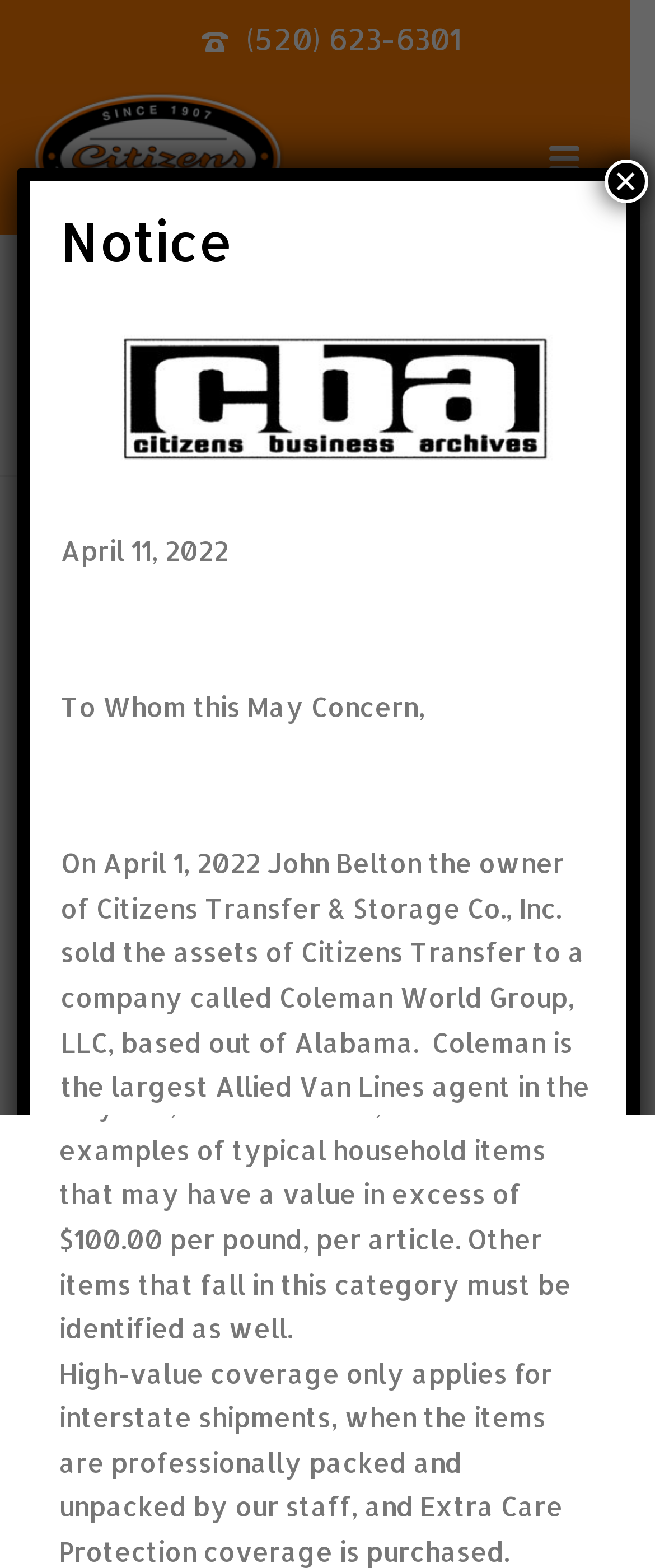Using the image as a reference, answer the following question in as much detail as possible:
What is the phone number on the webpage?

I found the phone number by looking at the link element with the text '(520) 623-6301' which is located at the top of the webpage with a bounding box coordinate of [0.376, 0.012, 0.706, 0.036].